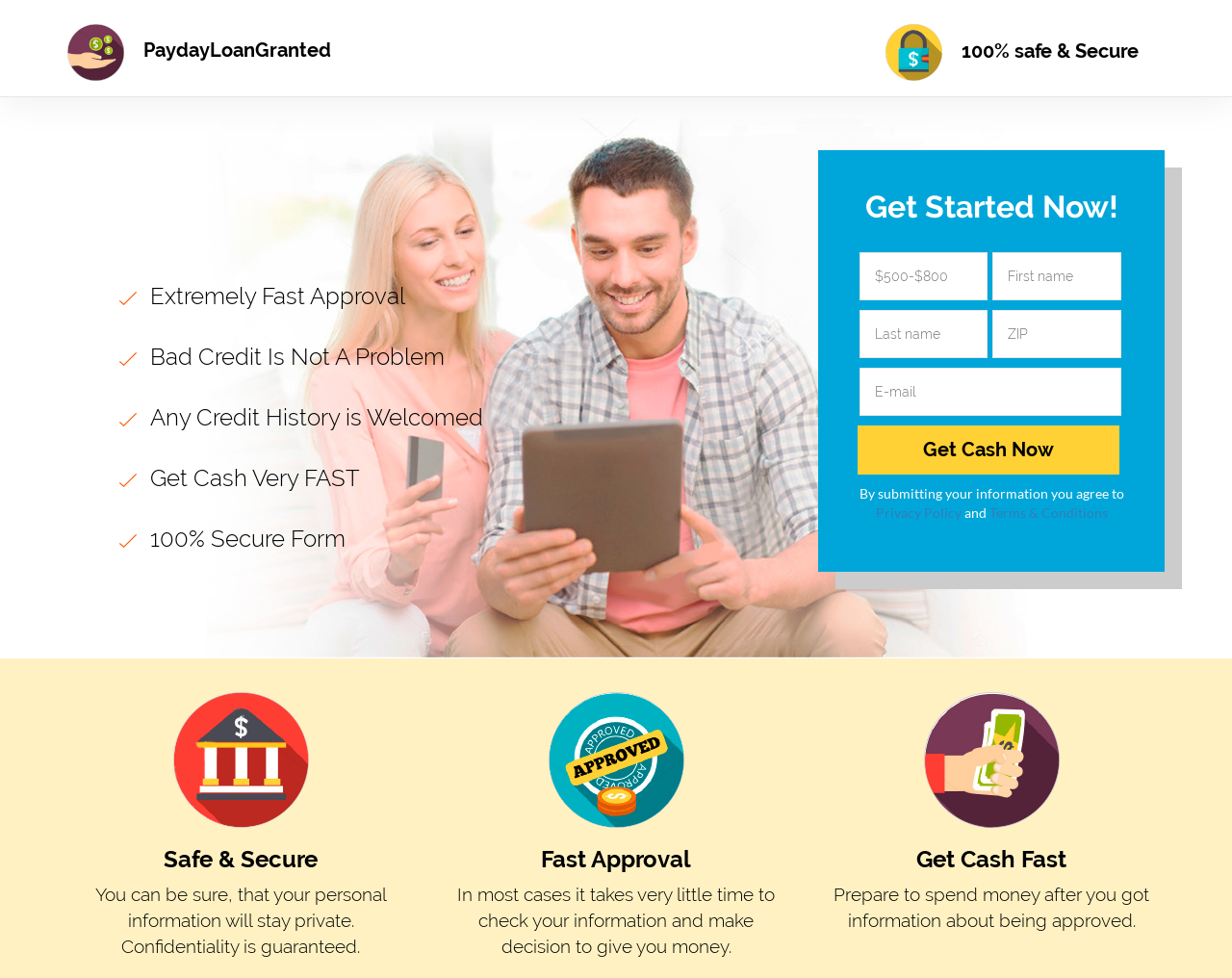Determine the main headline from the webpage and extract its text.

Do you have unexpected problem? There is an instant solution in the form of payday loans!